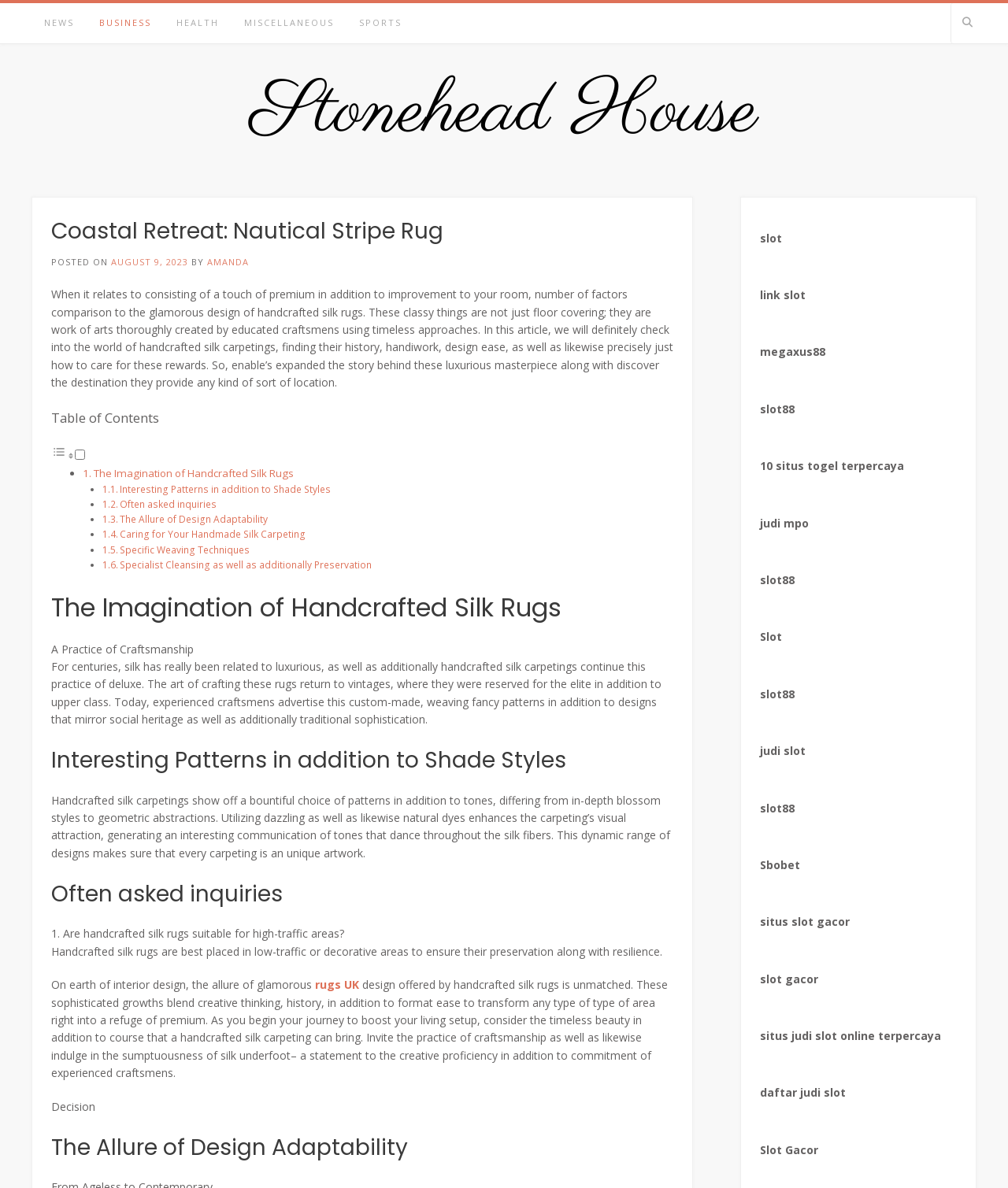What is the topic of the article?
Using the image, give a concise answer in the form of a single word or short phrase.

Handcrafted Silk Rugs